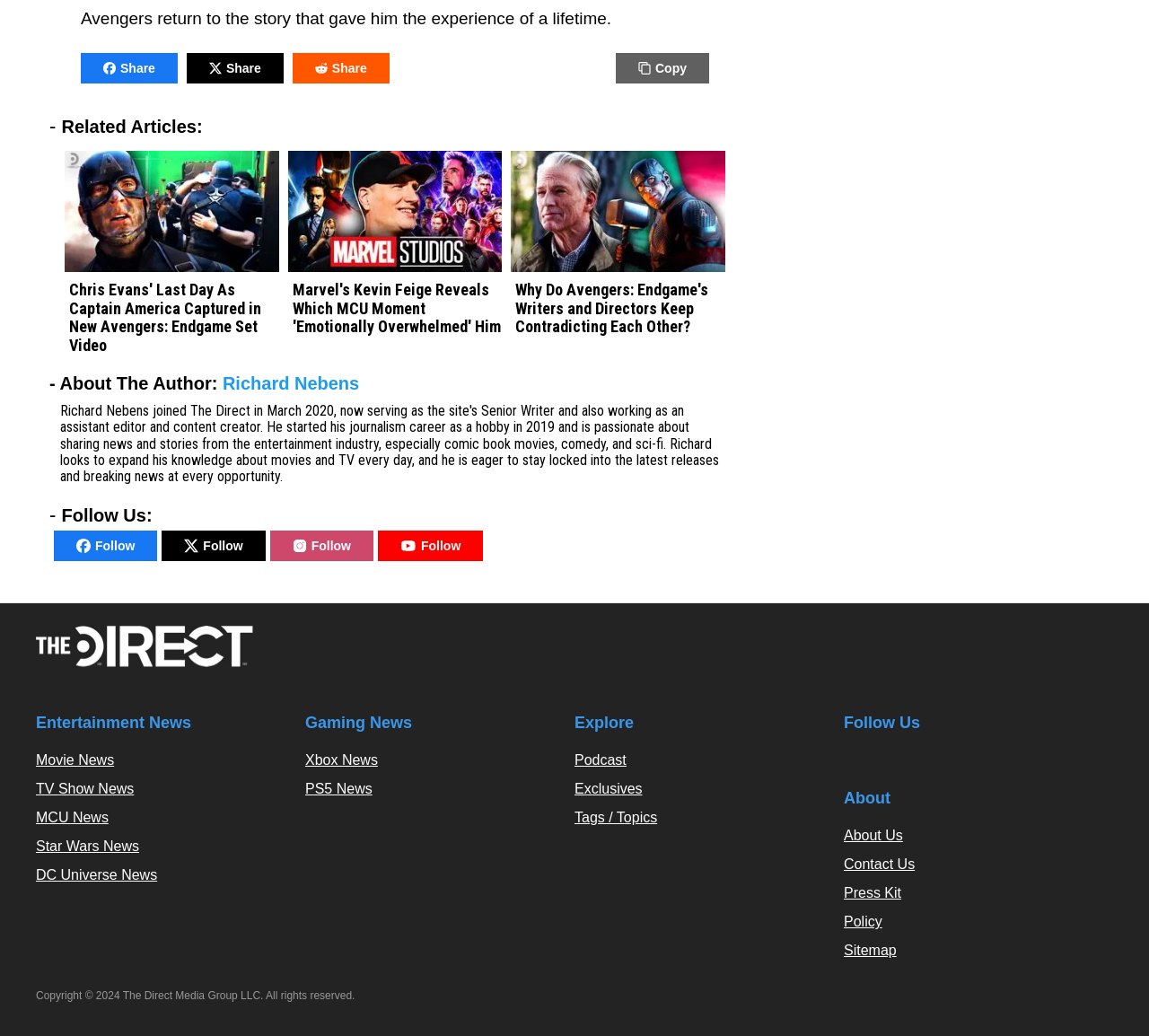Determine the bounding box coordinates for the area that needs to be clicked to fulfill this task: "Learn about the author Richard Nebens". The coordinates must be given as four float numbers between 0 and 1, i.e., [left, top, right, bottom].

[0.194, 0.36, 0.313, 0.379]